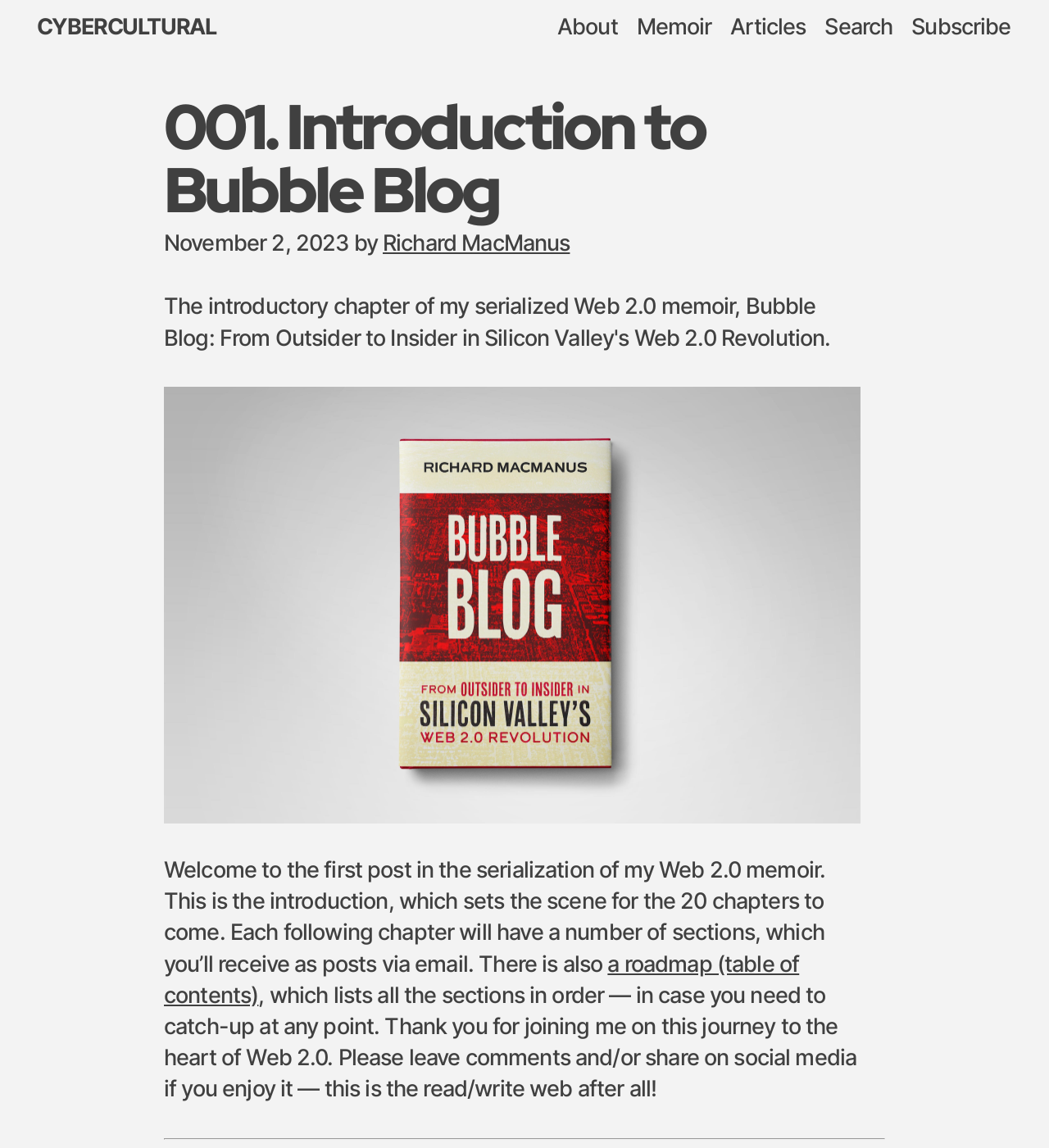Provide the bounding box coordinates of the HTML element this sentence describes: "Richard MacManus". The bounding box coordinates consist of four float numbers between 0 and 1, i.e., [left, top, right, bottom].

[0.365, 0.203, 0.543, 0.222]